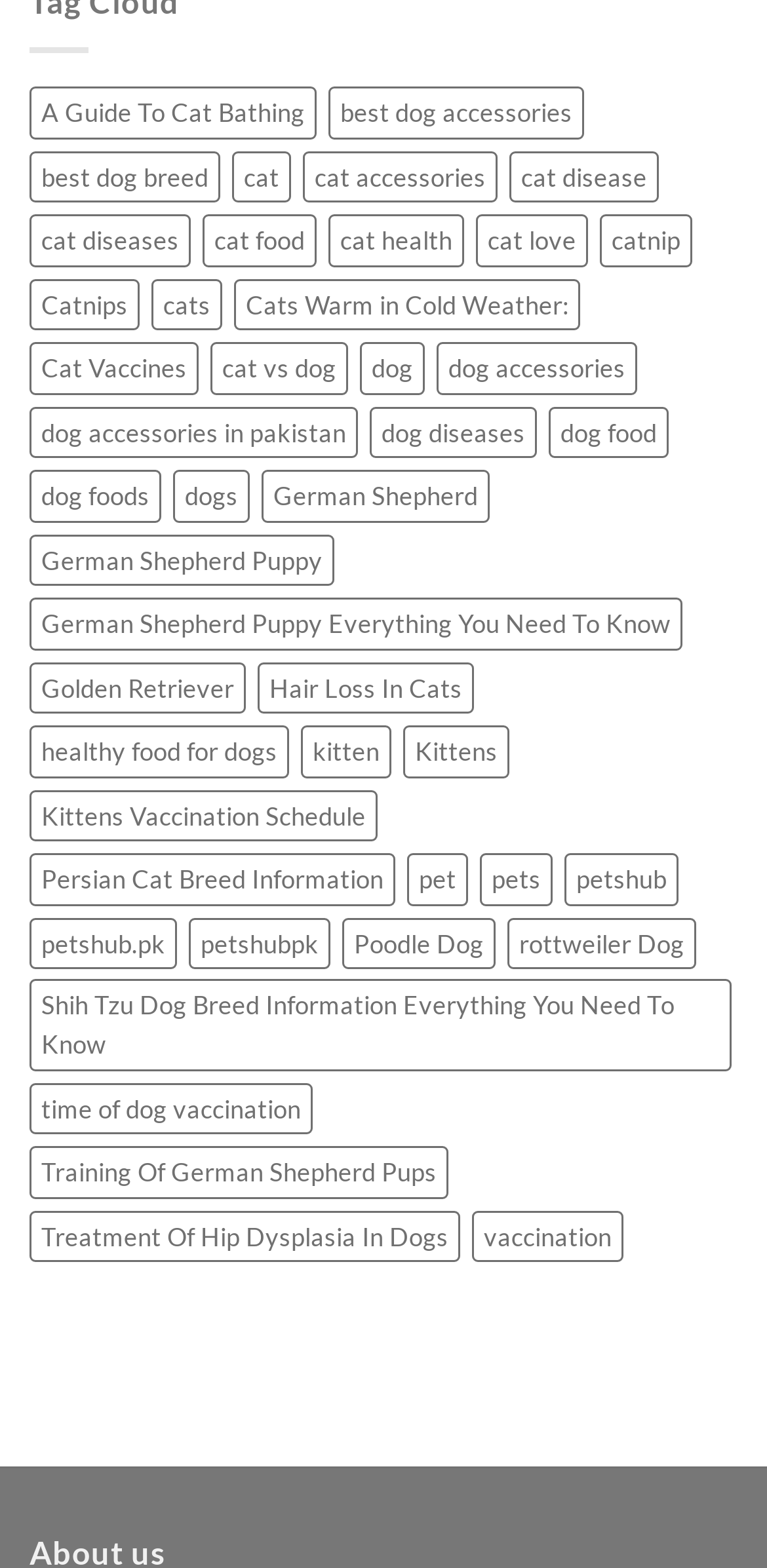Find the bounding box coordinates of the area to click in order to follow the instruction: "click on 'A Guide To Cat Bathing'".

[0.038, 0.056, 0.413, 0.089]